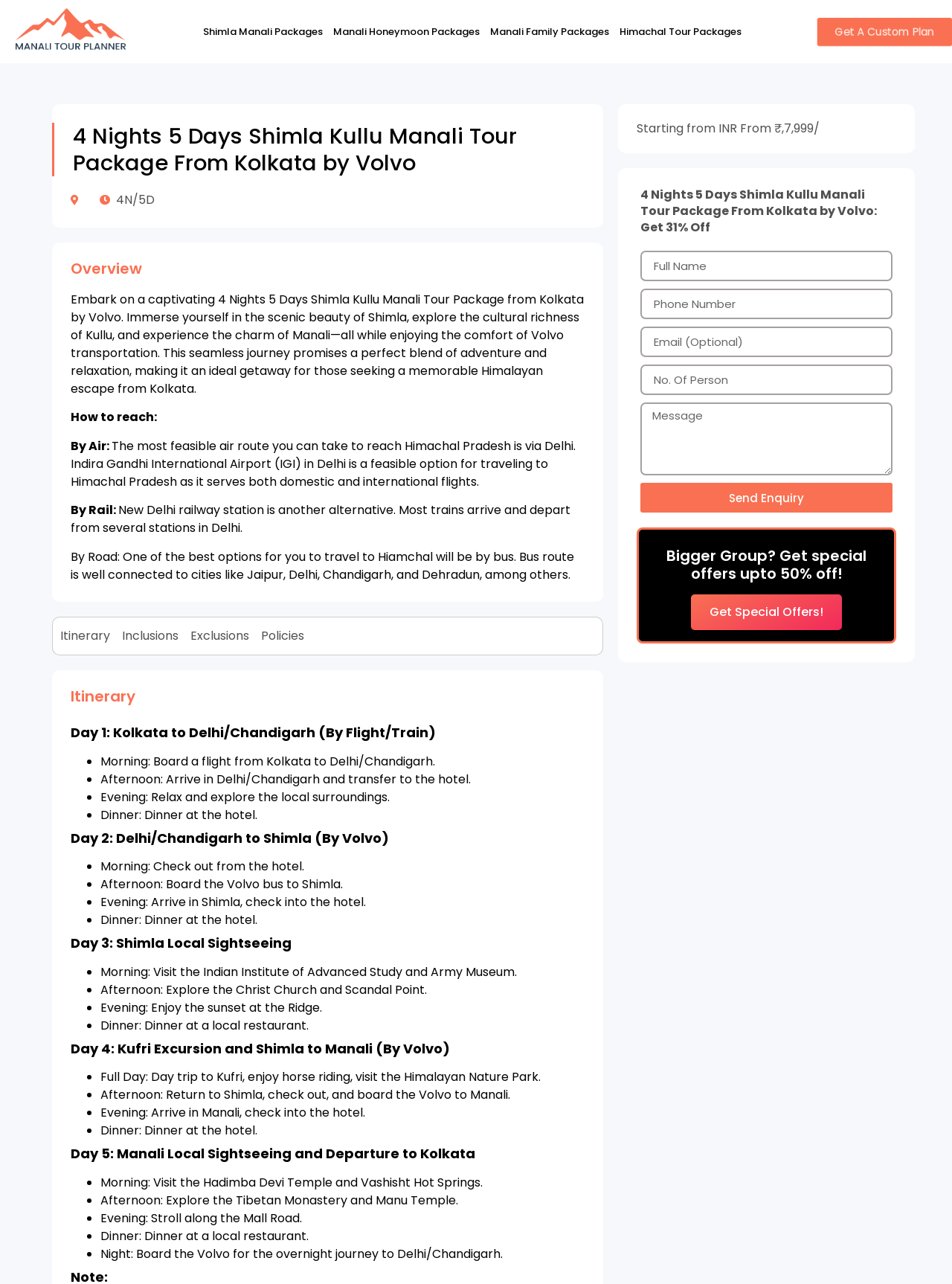Given the element description Manali Honeymoon Packages, identify the bounding box coordinates for the UI element on the webpage screenshot. The format should be (top-left x, top-left y, bottom-right x, bottom-right y), with values between 0 and 1.

[0.35, 0.006, 0.504, 0.043]